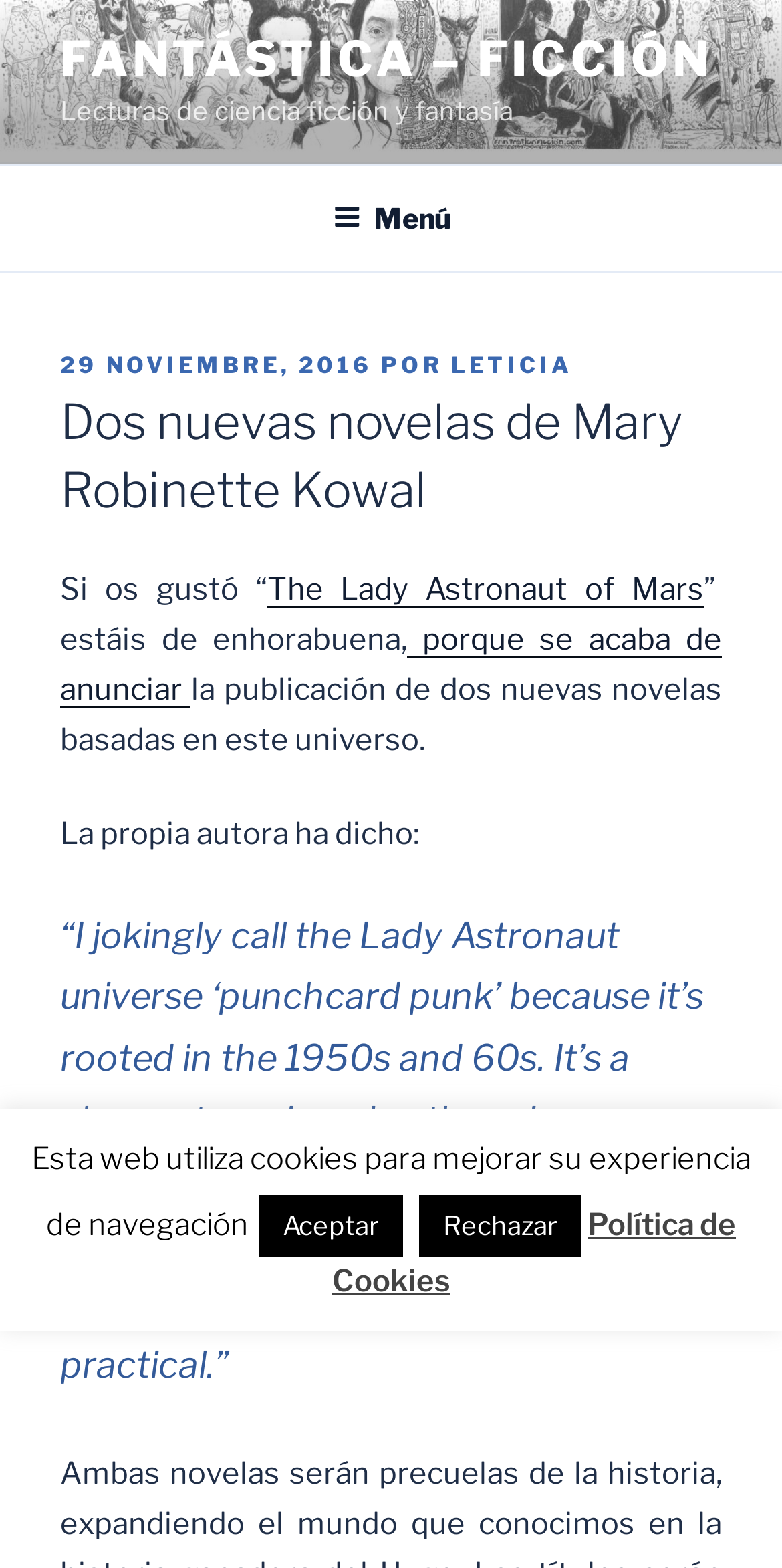Locate and provide the bounding box coordinates for the HTML element that matches this description: "29 noviembre, 2016".

[0.077, 0.224, 0.477, 0.242]